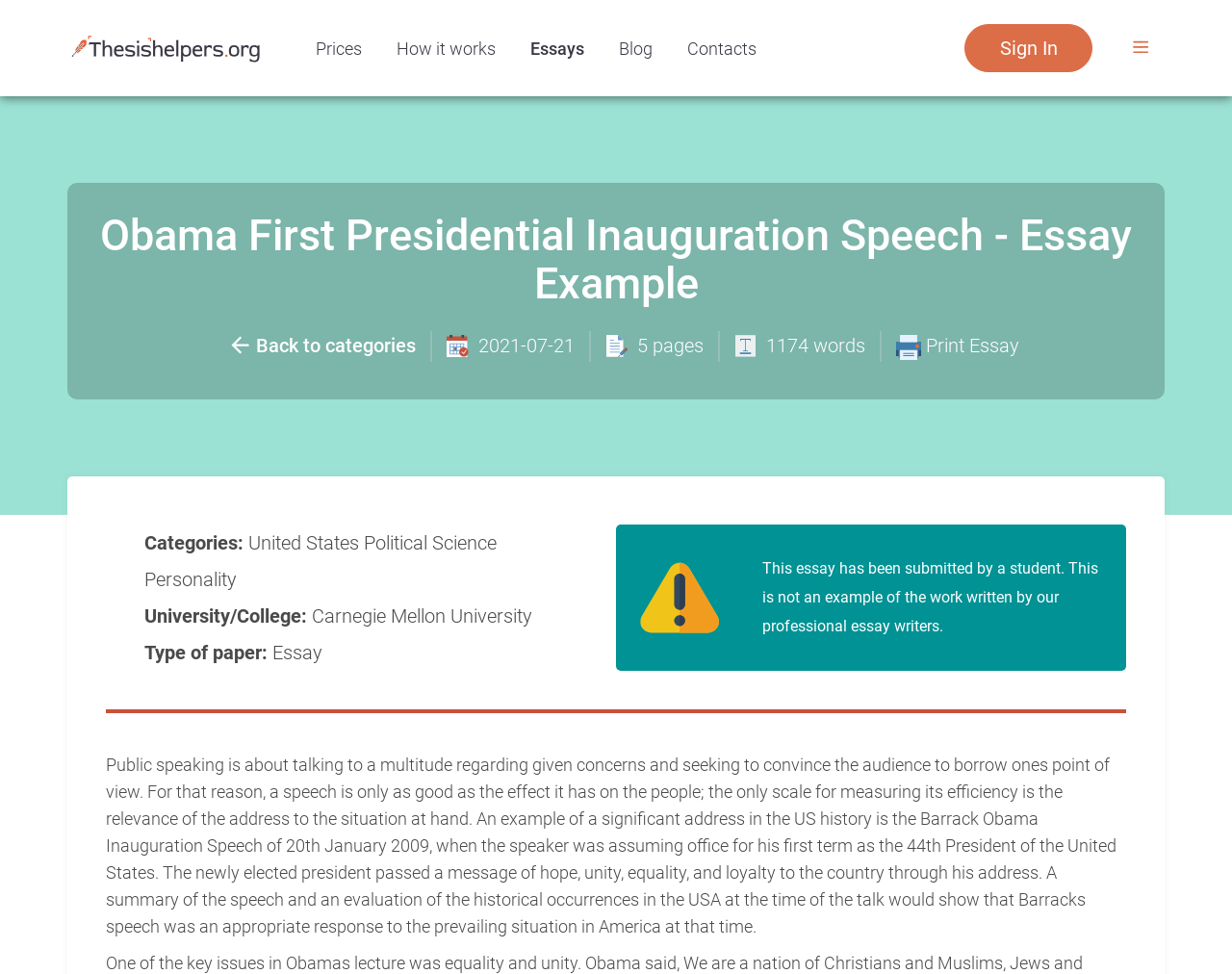Please mark the clickable region by giving the bounding box coordinates needed to complete this instruction: "View the 'Obama First Presidential Inauguration Speech - Essay Example'".

[0.055, 0.217, 0.945, 0.315]